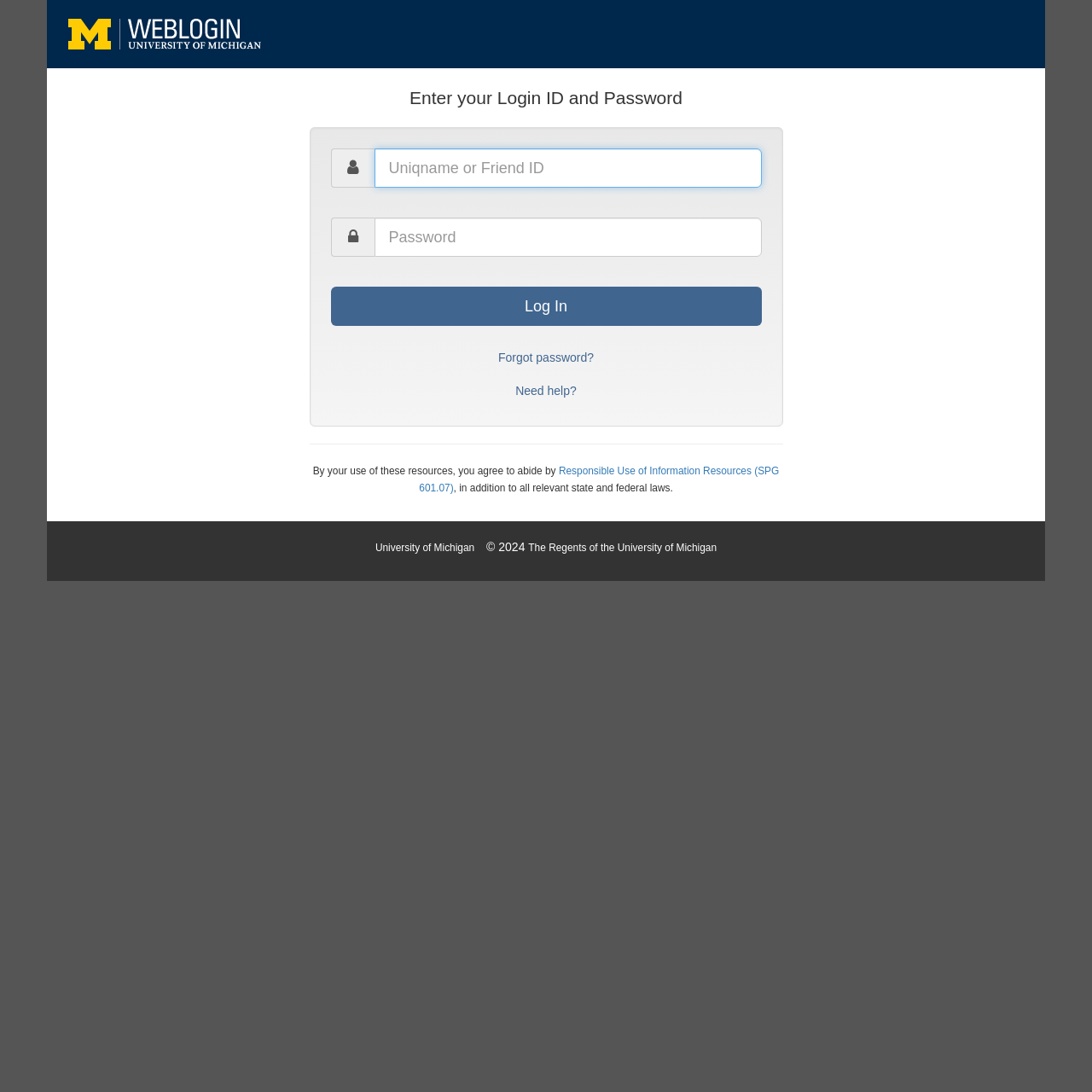Please identify the bounding box coordinates of the area that needs to be clicked to follow this instruction: "Forgot your password?".

[0.303, 0.314, 0.697, 0.341]